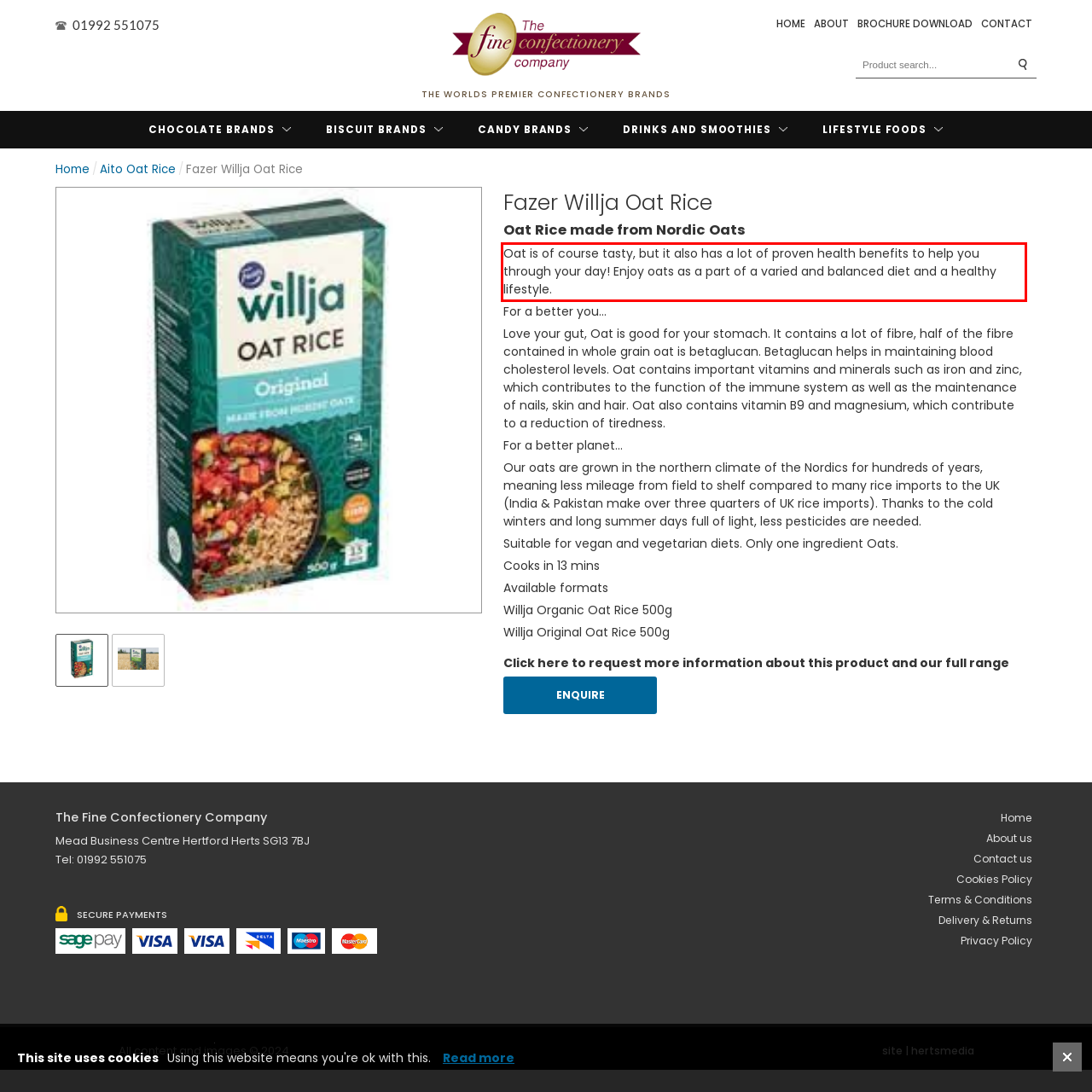Please perform OCR on the text content within the red bounding box that is highlighted in the provided webpage screenshot.

Oat is of course tasty, but it also has a lot of proven health benefits to help you through your day! Enjoy oats as a part of a varied and balanced diet and a healthy lifestyle.